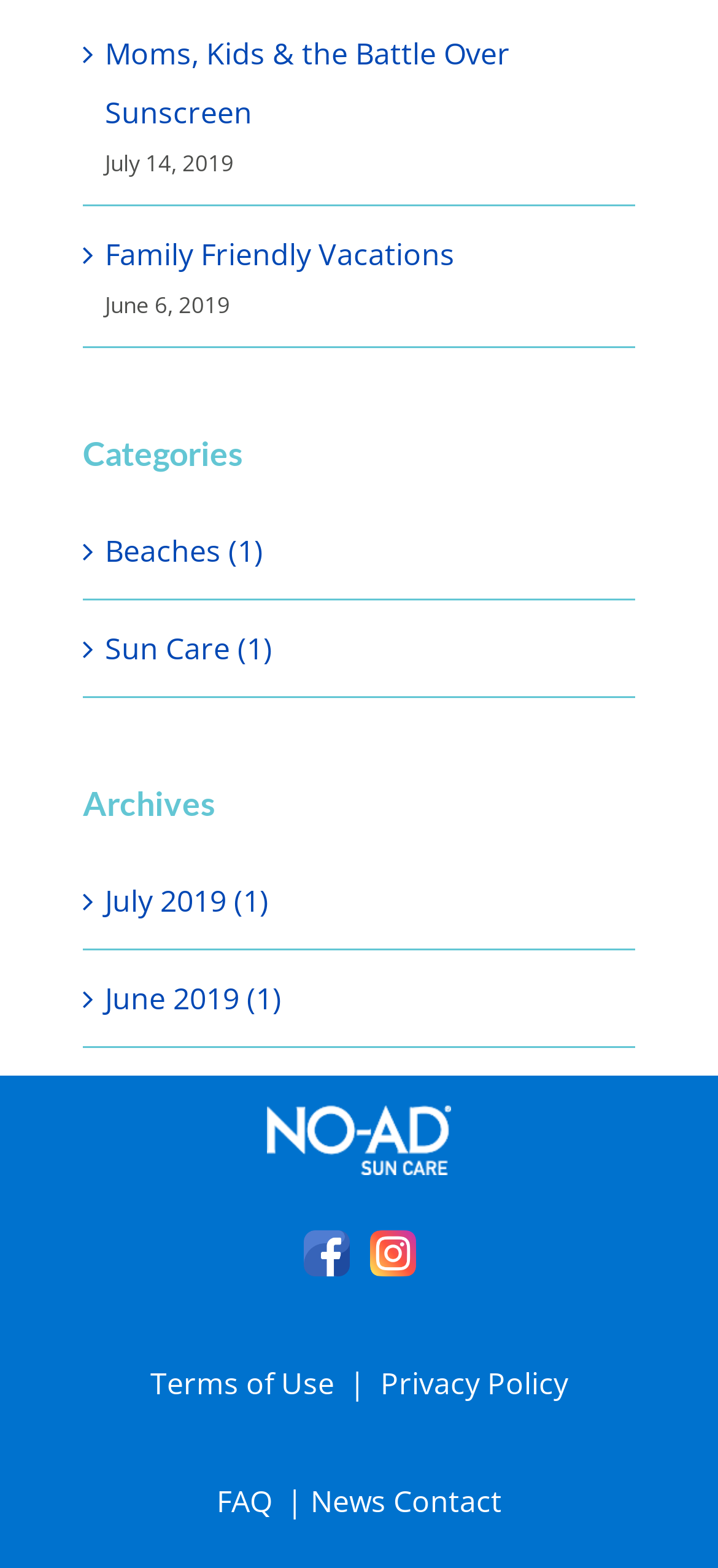Given the description July 2019 (1), predict the bounding box coordinates of the UI element. Ensure the coordinates are in the format (top-left x, top-left y, bottom-right x, bottom-right y) and all values are between 0 and 1.

[0.146, 0.562, 0.374, 0.588]